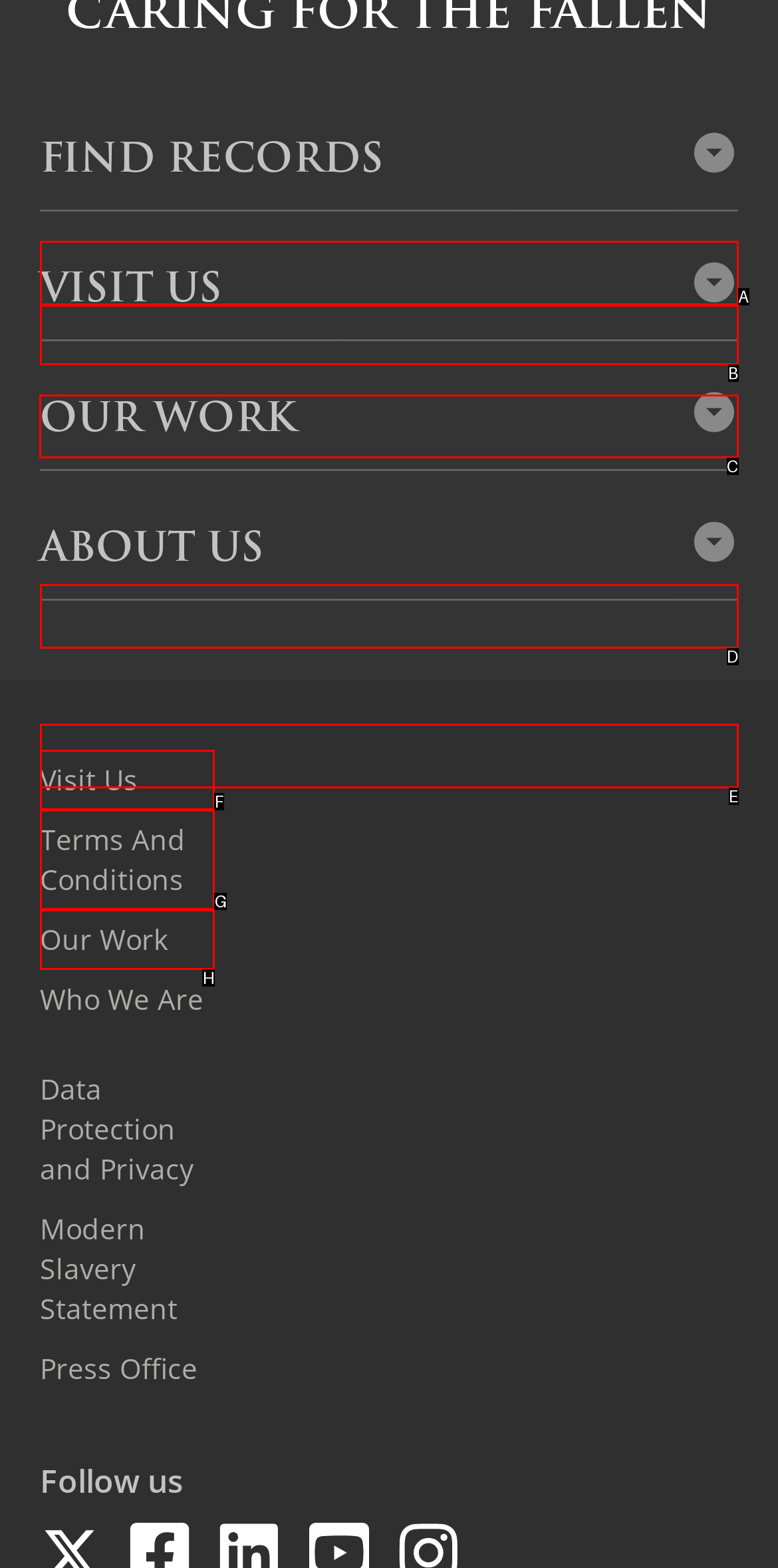Identify the correct UI element to click on to achieve the task: Explore our archives. Provide the letter of the appropriate element directly from the available choices.

C